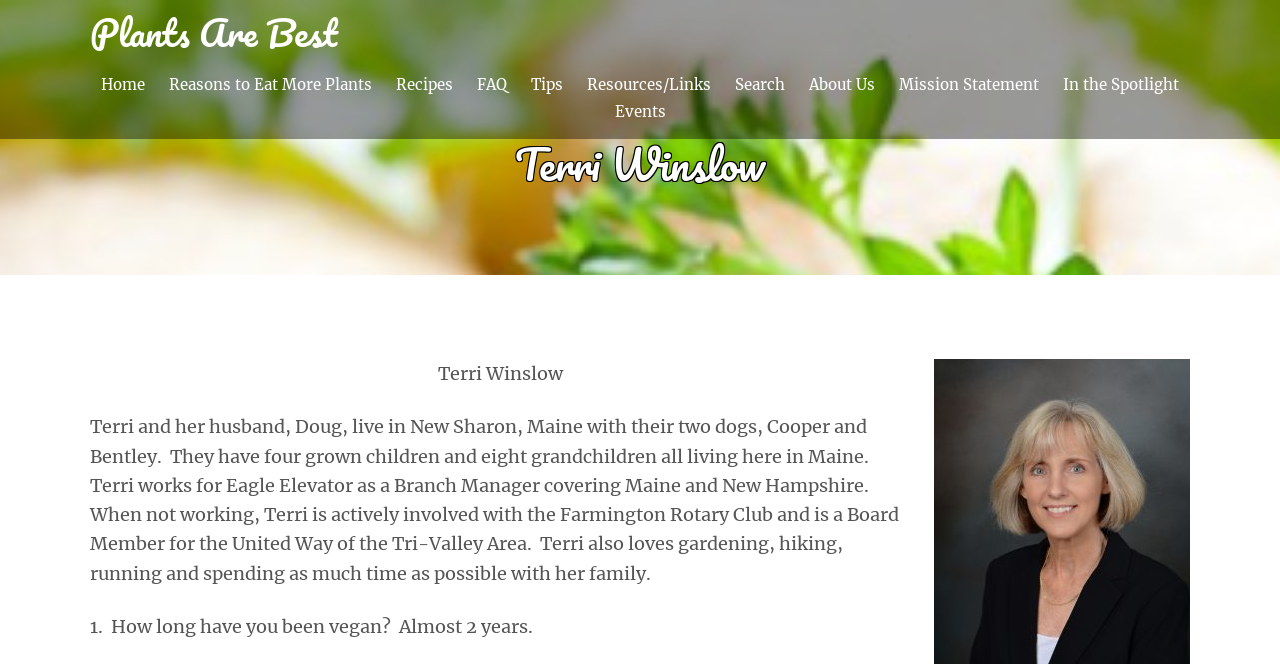Determine the bounding box coordinates of the clickable element to achieve the following action: 'view About Us'. Provide the coordinates as four float values between 0 and 1, formatted as [left, top, right, bottom].

[0.632, 0.111, 0.684, 0.145]